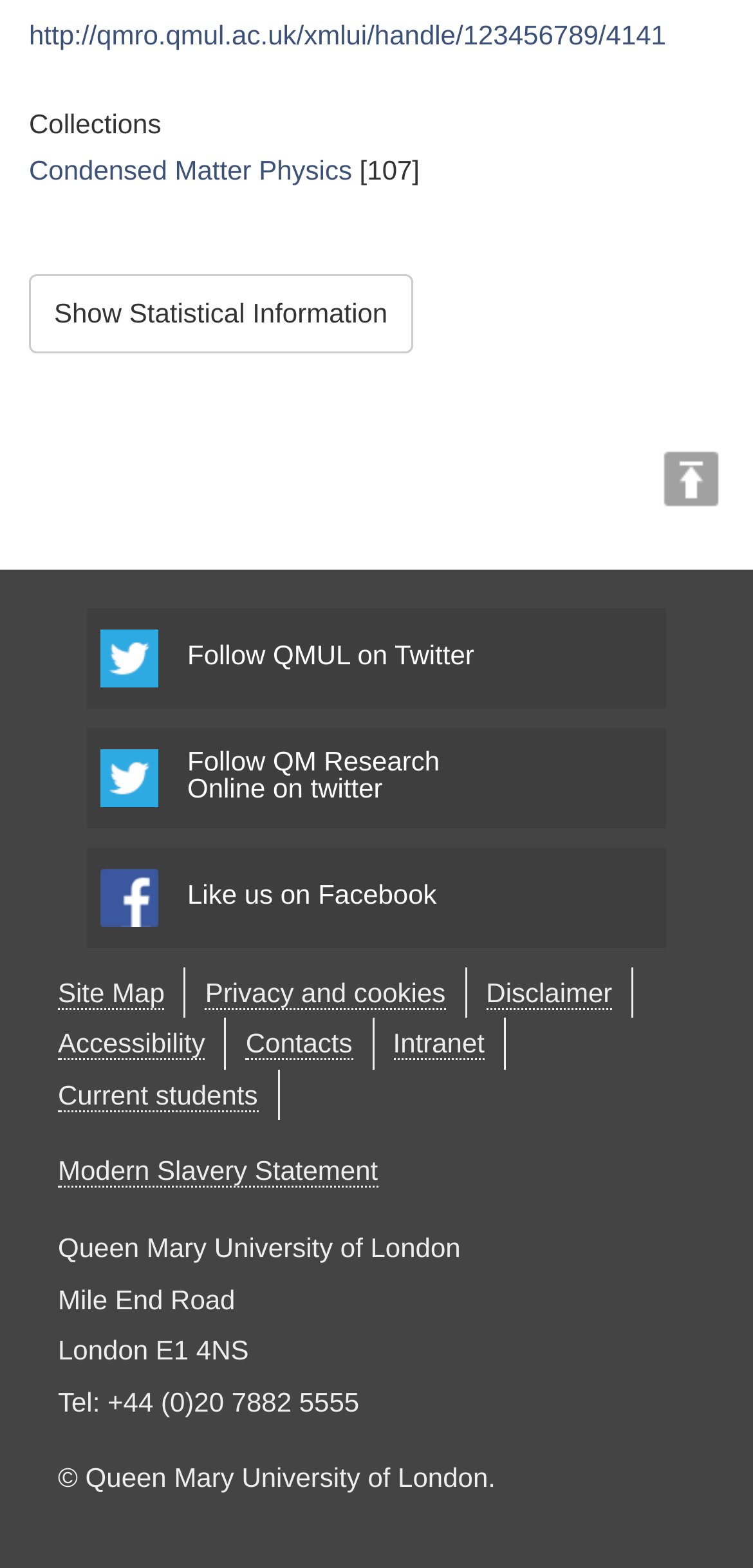Based on the provided description, "Follow QM ResearchOnline on twitter", find the bounding box of the corresponding UI element in the screenshot.

[0.115, 0.464, 0.885, 0.528]